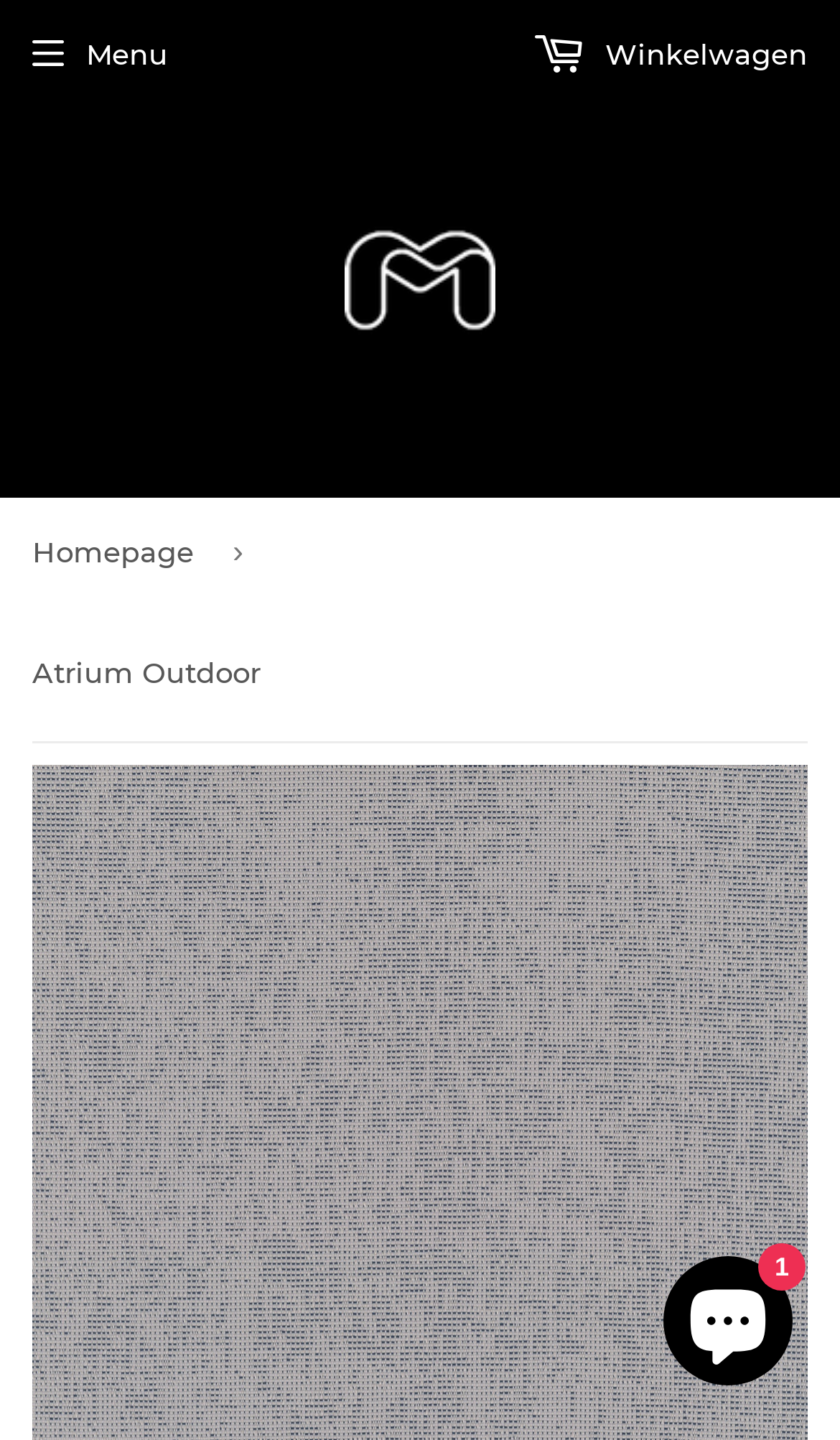What is the name of the textile?
Please look at the screenshot and answer in one word or a short phrase.

Atrium Outdoor